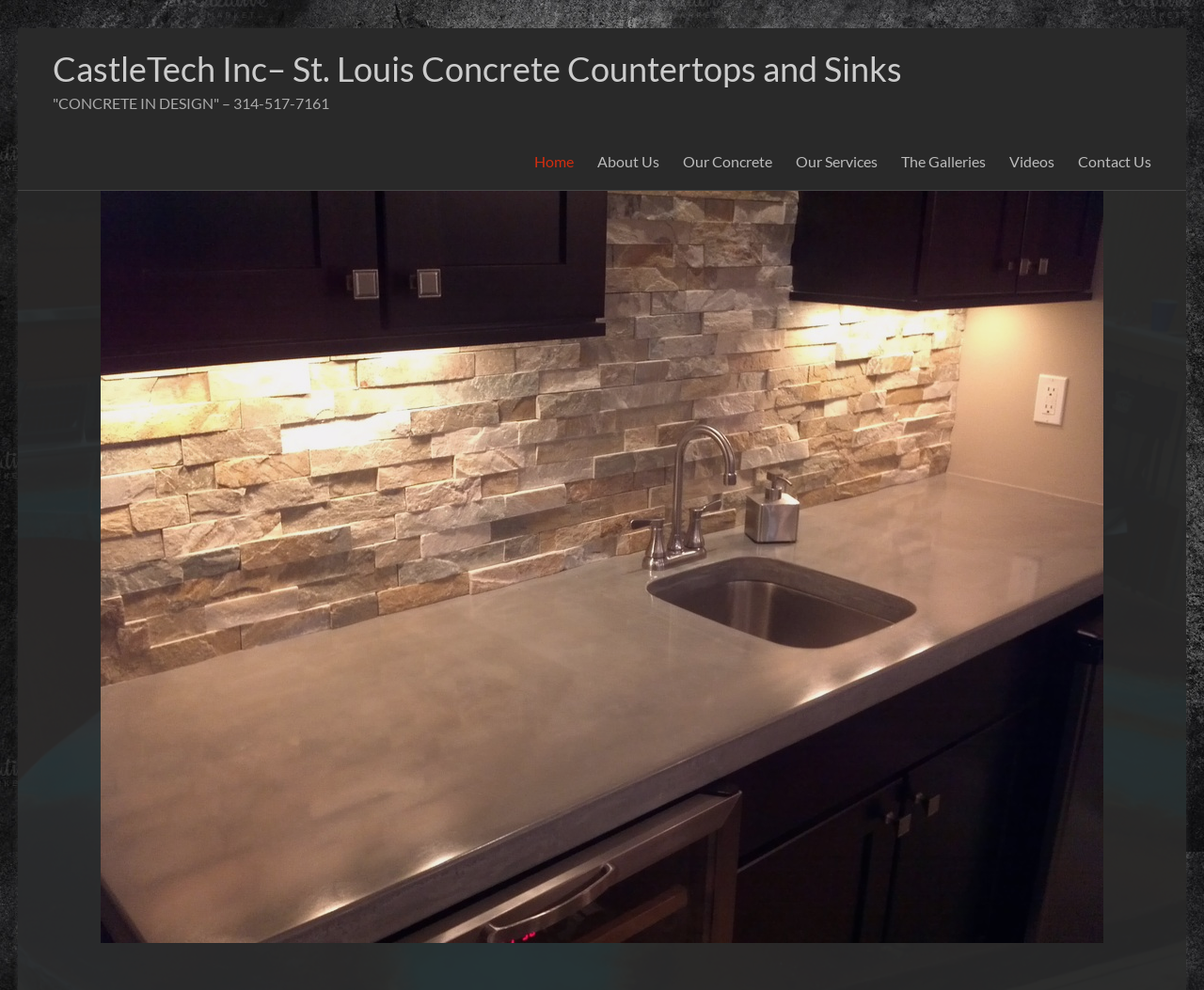How many navigation links are there?
Look at the image and answer the question with a single word or phrase.

8